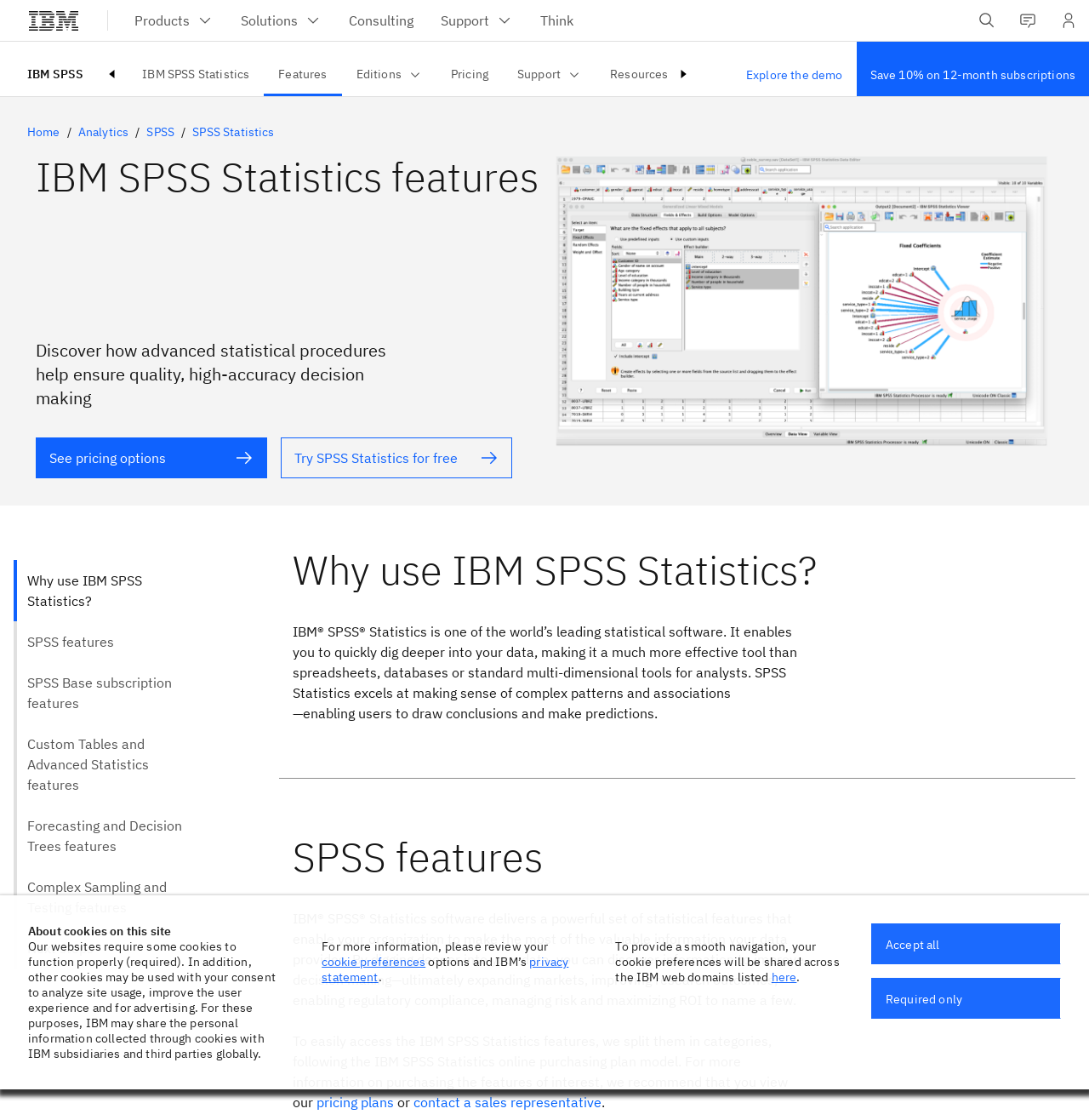Identify the bounding box for the UI element that is described as follows: "cookie preferences".

[0.295, 0.852, 0.391, 0.866]